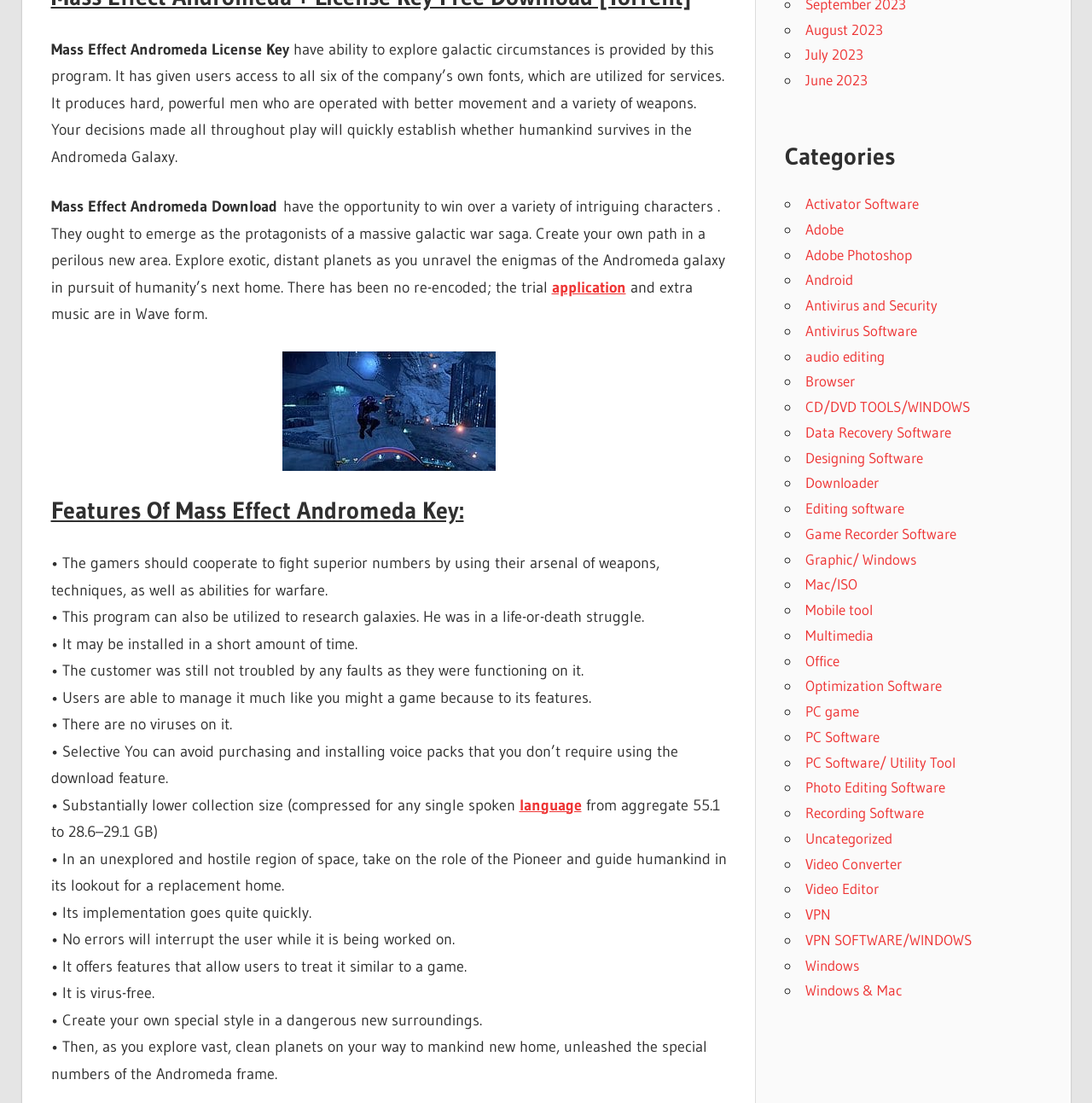Find the bounding box coordinates of the clickable element required to execute the following instruction: "Click on the 'language' link". Provide the coordinates as four float numbers between 0 and 1, i.e., [left, top, right, bottom].

[0.475, 0.721, 0.532, 0.738]